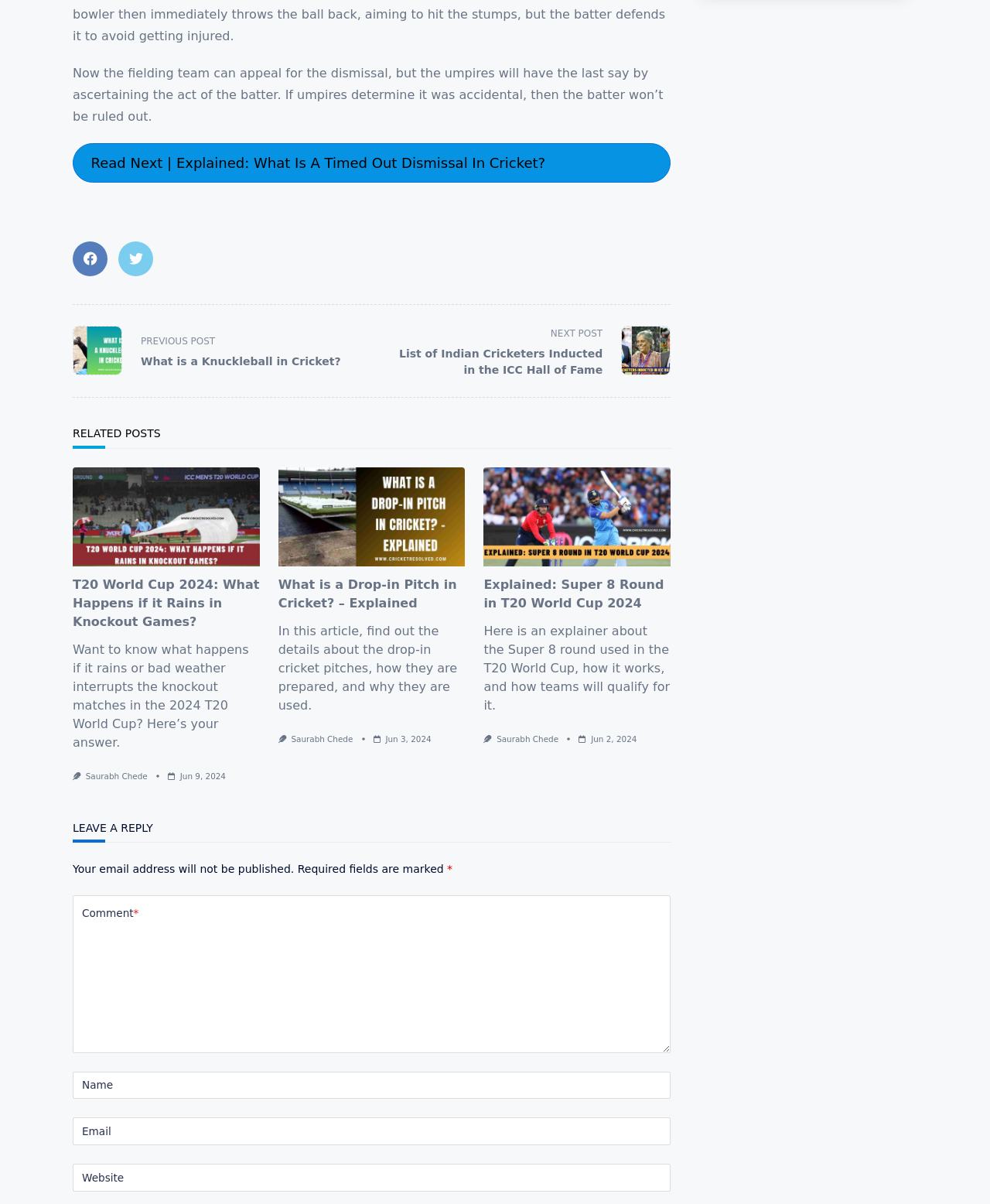Please identify the bounding box coordinates of the area that needs to be clicked to follow this instruction: "Contact Us through the link".

None